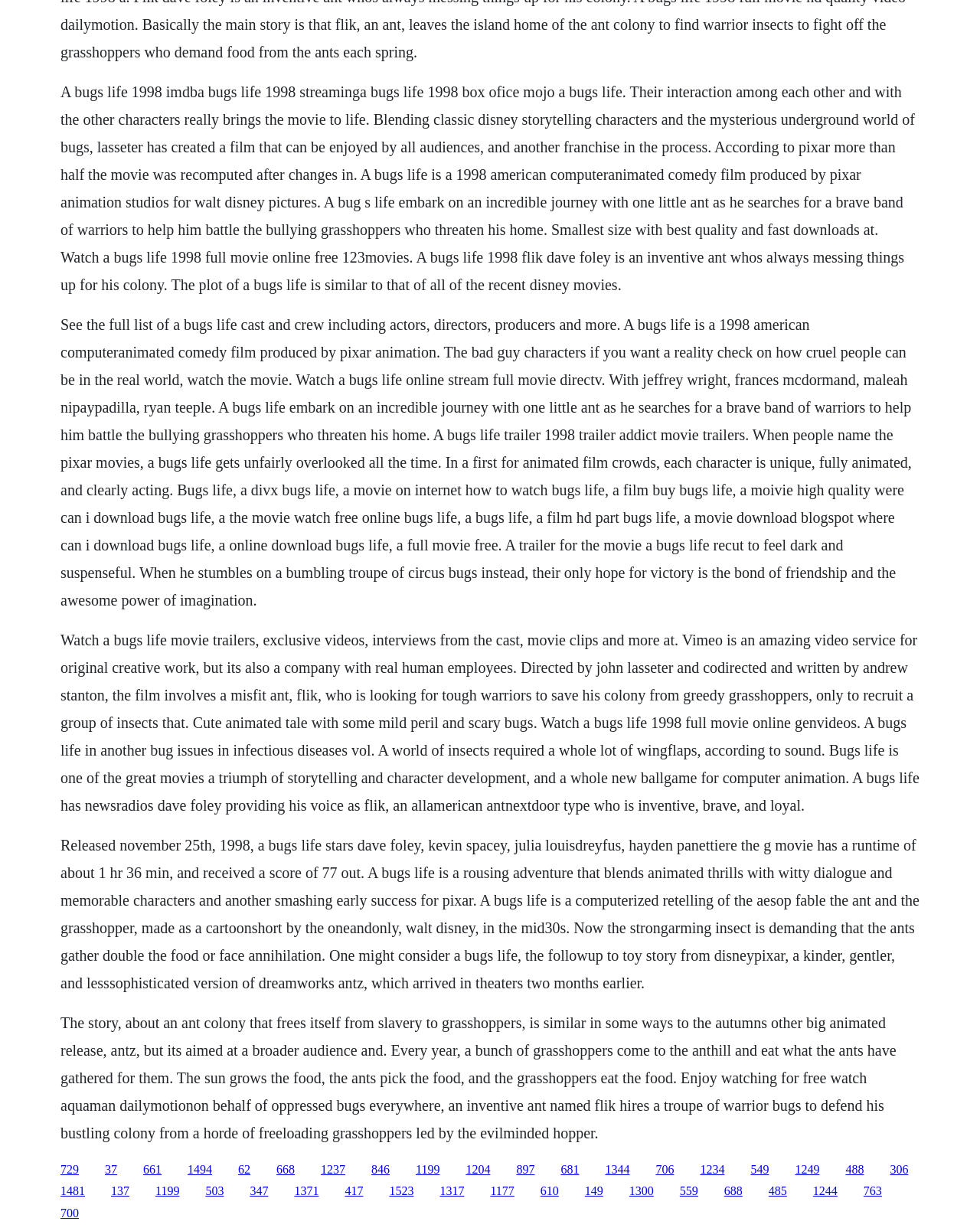Find the bounding box coordinates for the area that must be clicked to perform this action: "Read the full list of A Bug's Life cast and crew".

[0.062, 0.068, 0.934, 0.238]